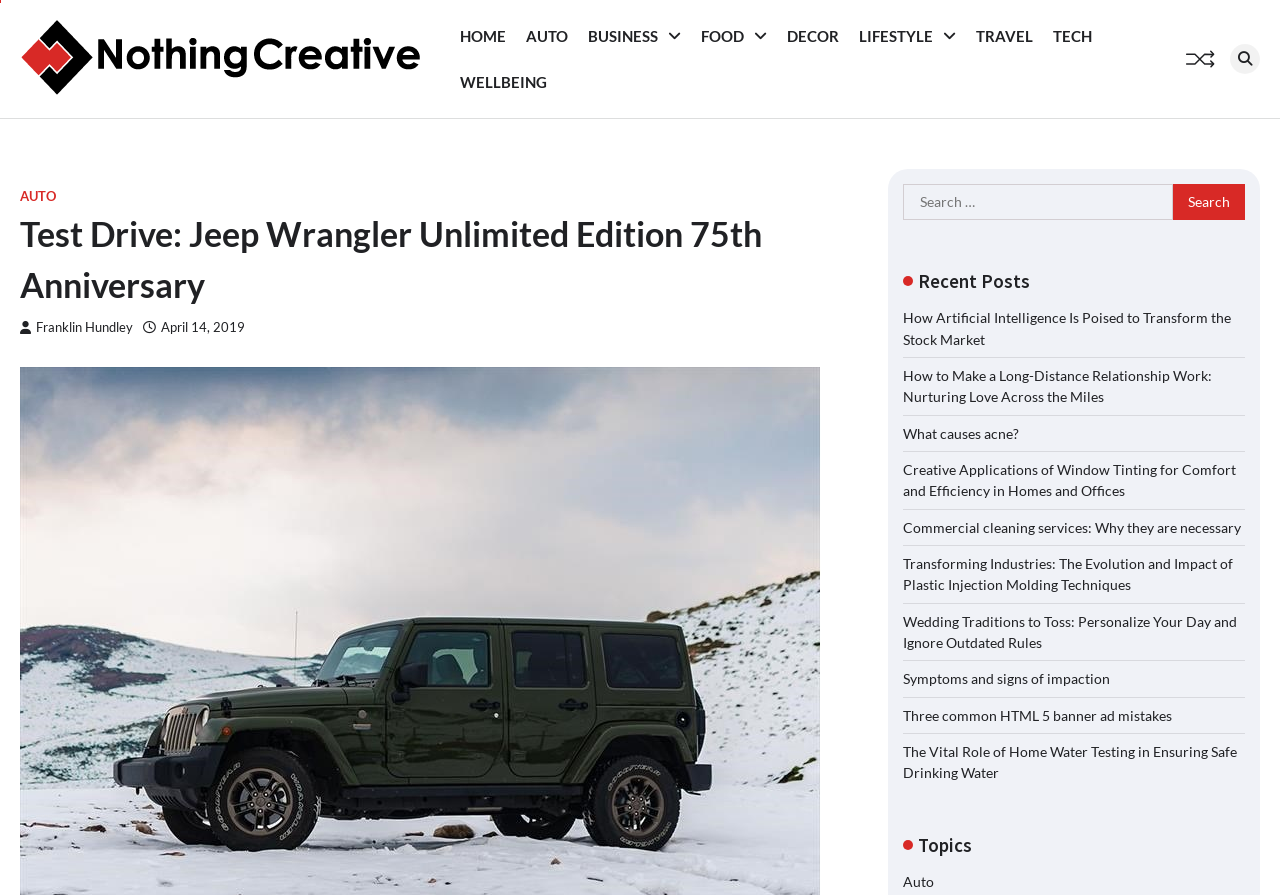Identify the webpage's primary heading and generate its text.

Test Drive: Jeep Wrangler Unlimited Edition 75th Anniversary